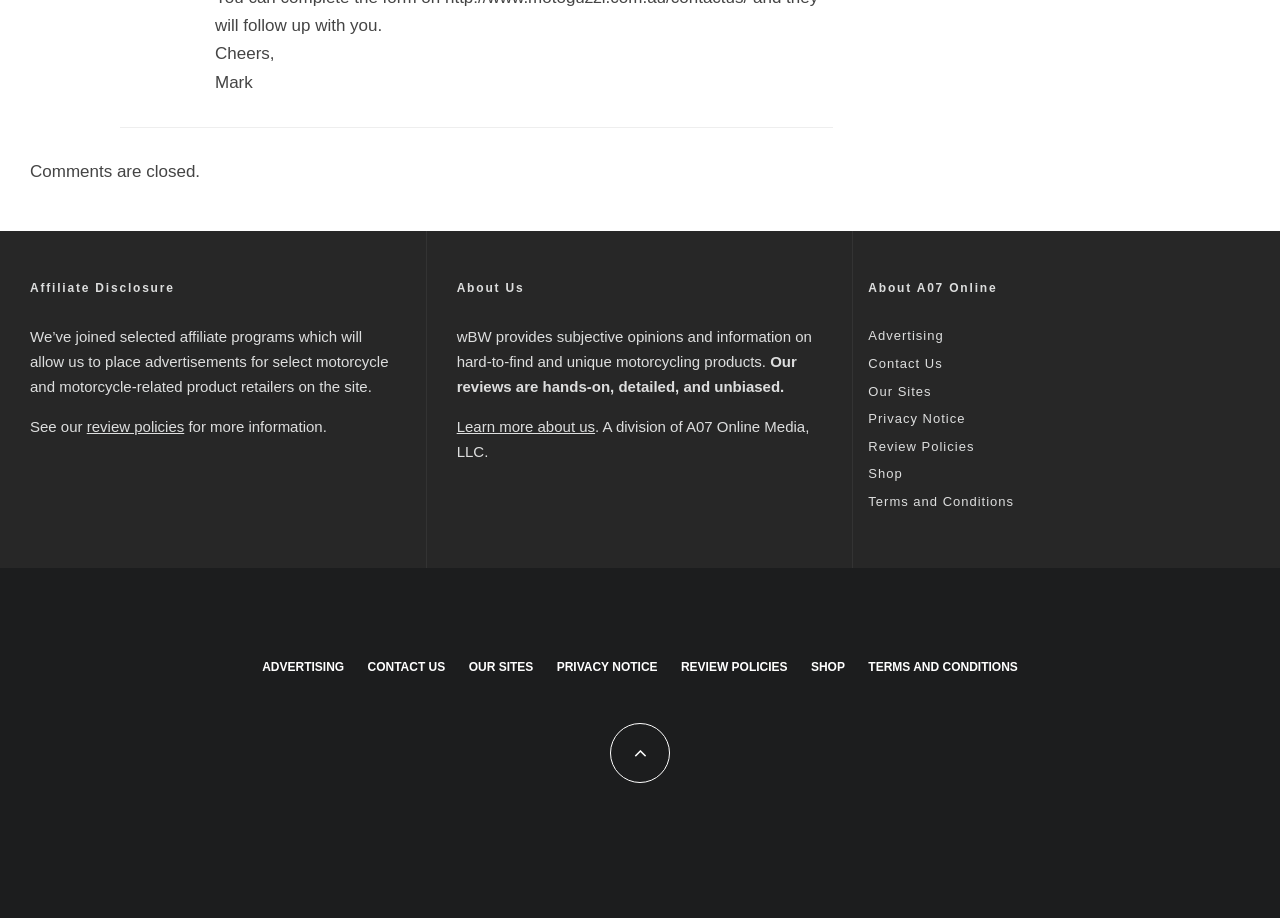How many sections are there in the complementary section?
Please utilize the information in the image to give a detailed response to the question.

The complementary section is divided into three parts, each with its own heading: 'Affiliate Disclosure', 'About Us', and 'About A07 Online'.